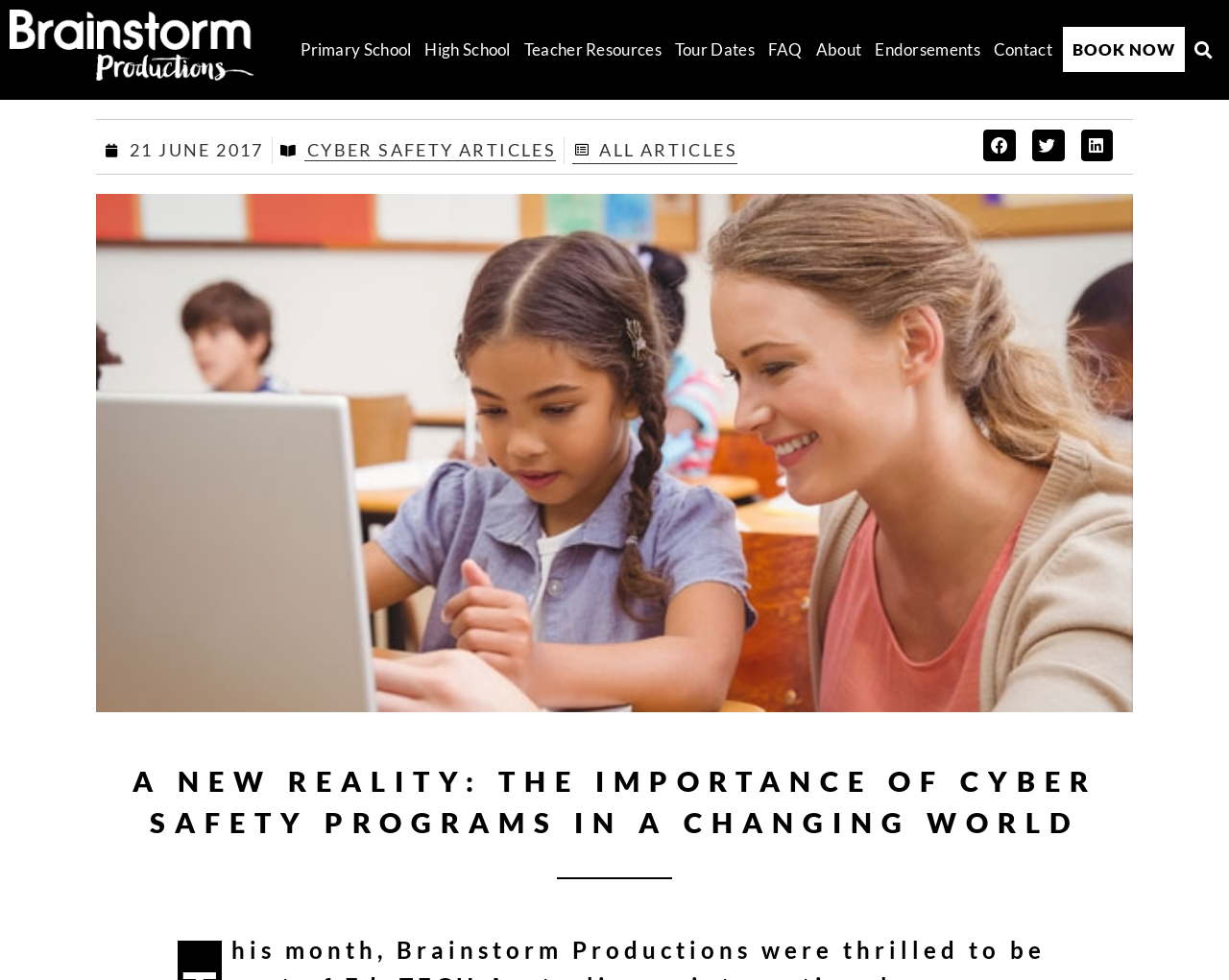Please identify the coordinates of the bounding box that should be clicked to fulfill this instruction: "Read cyber safety articles".

[0.248, 0.142, 0.453, 0.165]